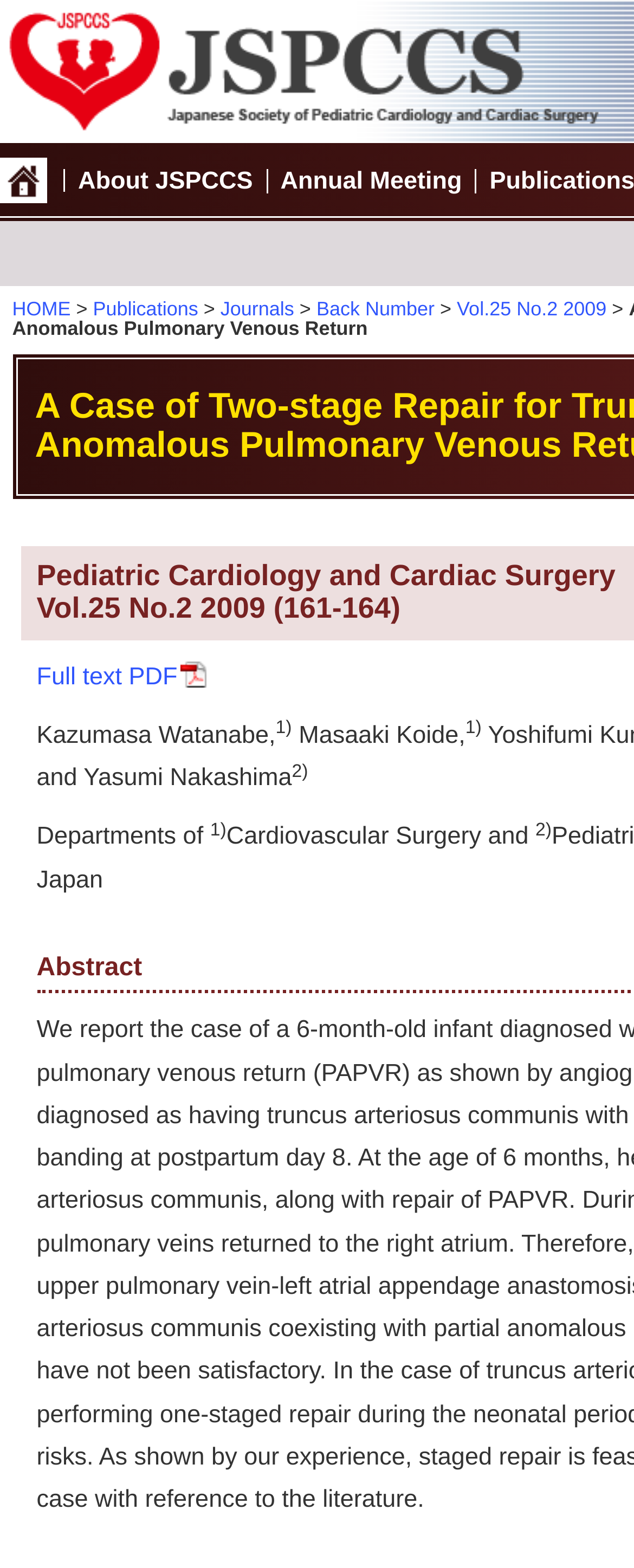Identify the bounding box for the UI element specified in this description: "Journals". The coordinates must be four float numbers between 0 and 1, formatted as [left, top, right, bottom].

[0.348, 0.189, 0.464, 0.204]